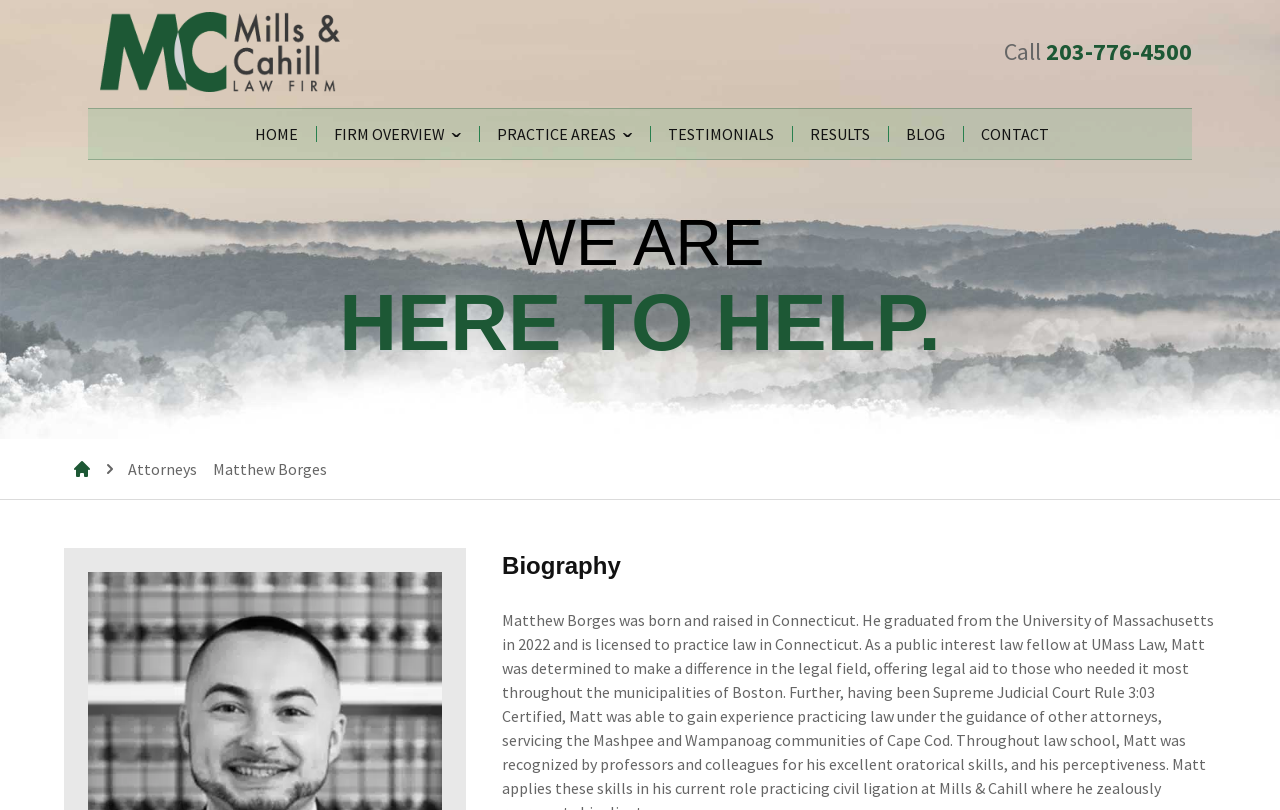Can you determine the bounding box coordinates of the area that needs to be clicked to fulfill the following instruction: "Click the 'HOME' link"?

[0.199, 0.144, 0.233, 0.188]